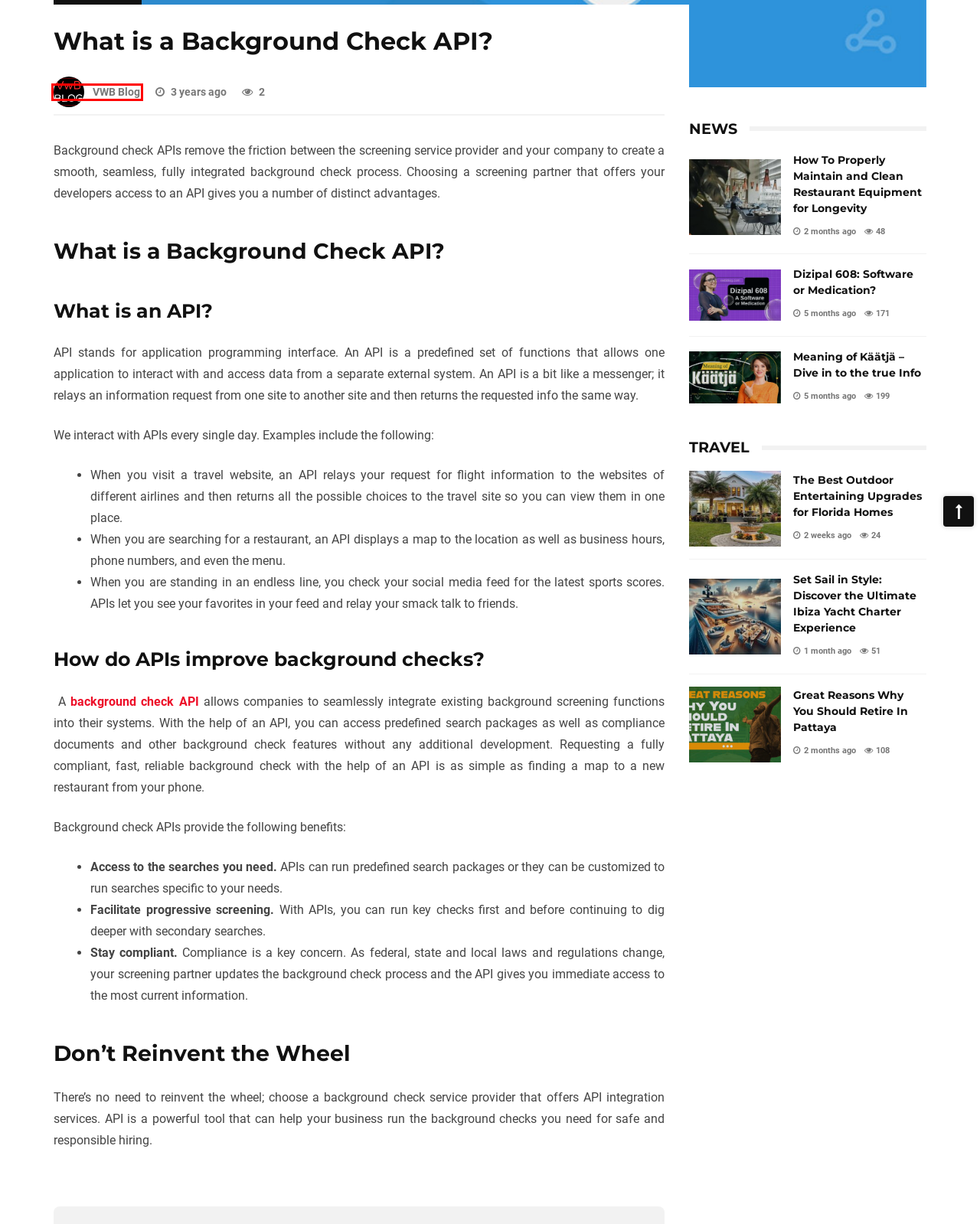Look at the screenshot of the webpage and find the element within the red bounding box. Choose the webpage description that best fits the new webpage that will appear after clicking the element. Here are the candidates:
A. The Best Outdoor Entertaining Upgrades for Florida Homes - VWB Blog
B. Set Sail in Style: Discover the Ultimate Ibiza Yacht Charter Experience - VWB Blog
C. Employment Background Checks for Companies - Accurate
D. Meaning of Käätjä – Dive in to the true Info - VWB Blog
E. VWB Blog, Author at VWB Blog
F. Dizipal 608: Software or Medication? - VWB Blog
G. How To Properly Maintain and Clean Restaurant Equipment for Longevity - VWB Blog
H. Great Reasons Why You Should Retire In Pattaya - VWB Blog

E